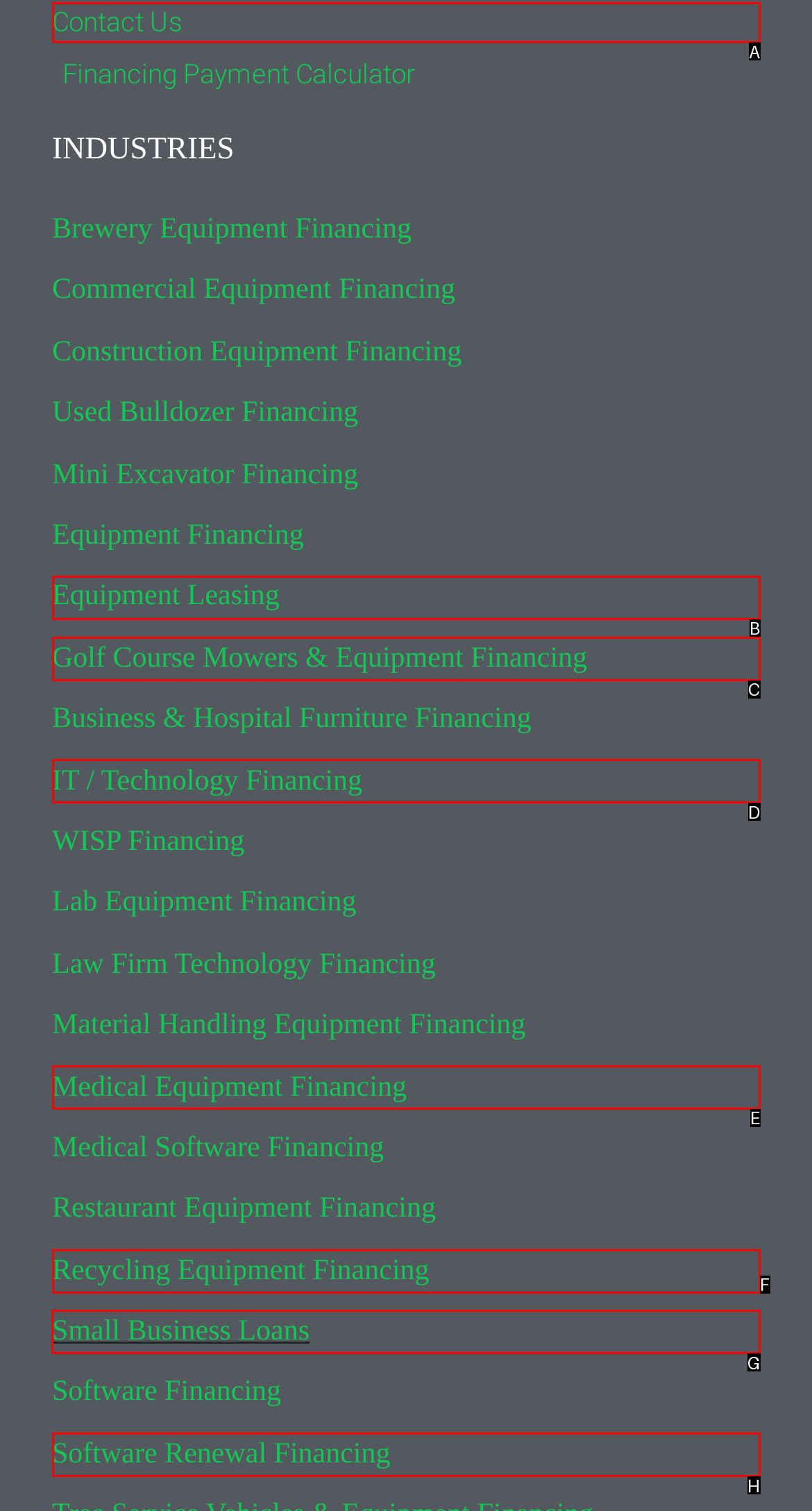Choose the UI element to click on to achieve this task: Discover 'Small Business Loans'. Reply with the letter representing the selected element.

G